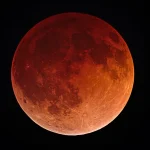Provide a brief response to the question using a single word or phrase: 
What type of light reaches the moon during a lunar eclipse?

longer wavelengths of light